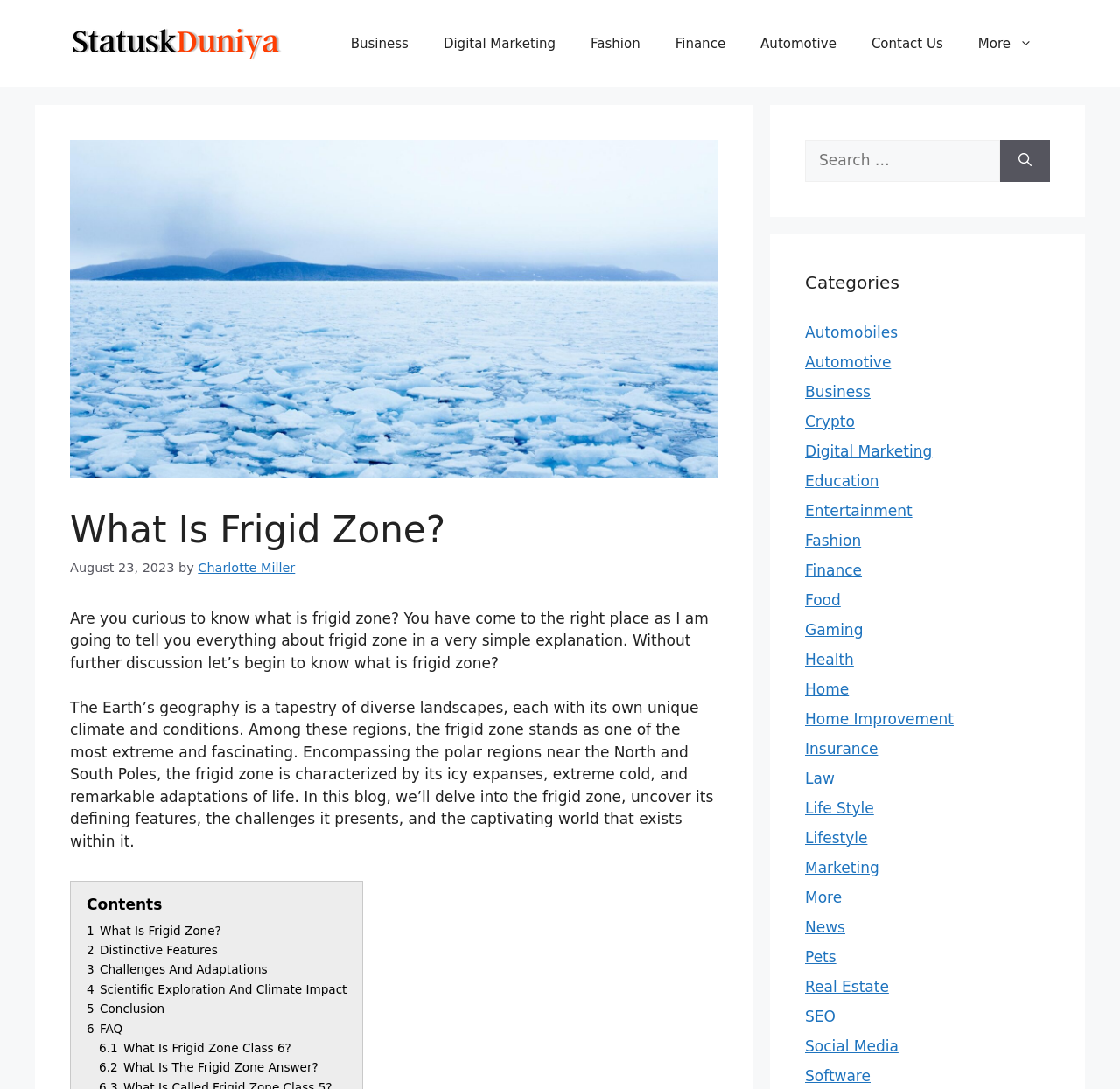Explain the webpage's design and content in an elaborate manner.

This webpage is about explaining what a frigid zone is. At the top, there is a banner with a link to "StatuskDuniya" and an image with the same name. Below the banner, there is a navigation menu with links to various categories such as "Business", "Digital Marketing", "Fashion", and more.

The main content of the webpage is divided into sections. The first section has a heading "What Is Frigid Zone?" followed by a time stamp "August 23, 2023" and the author's name "Charlotte Miller". The text then introduces the topic of frigid zones, explaining that it is a region characterized by icy expanses, extreme cold, and remarkable adaptations of life.

The next section appears to be the main article, which delves into the frigid zone, its defining features, the challenges it presents, and the captivating world that exists within it. The article is divided into sections with links to specific topics such as "Distinctive Features", "Challenges And Adaptations", "Scientific Exploration And Climate Impact", and more.

On the right side of the webpage, there is a complementary section with a search box and a list of categories such as "Automobiles", "Business", "Crypto", and more. Each category has a link to a related webpage.